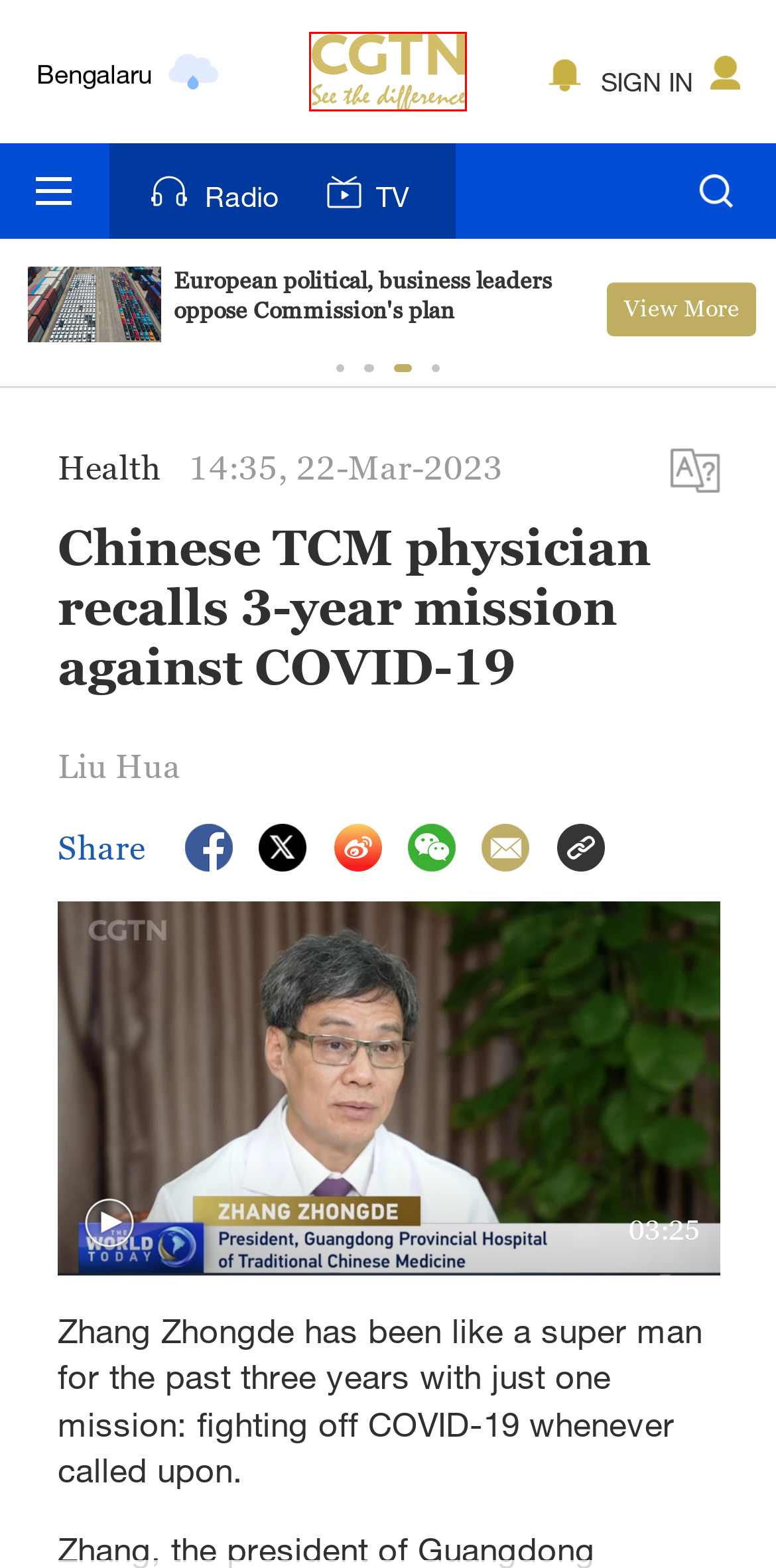You have a screenshot of a webpage with an element surrounded by a red bounding box. Choose the webpage description that best describes the new page after clicking the element inside the red bounding box. Here are the candidates:
A. Chinese Master
B. 分享到微博-微博-随时随地分享身边的新鲜事儿
C. Video News of Global Edition, Video Stories of China | CGTN
D. TV - Watch CGTN Live | CGTN
E. Live - Witness, Report and Share in Real Time | CGTN
F. CGTN | Breaking News, China News, World News and Video
G. Live Radio, Shows & Podcasts | CGTN Radio
H. Europe - All The Latest News | CGTN

F